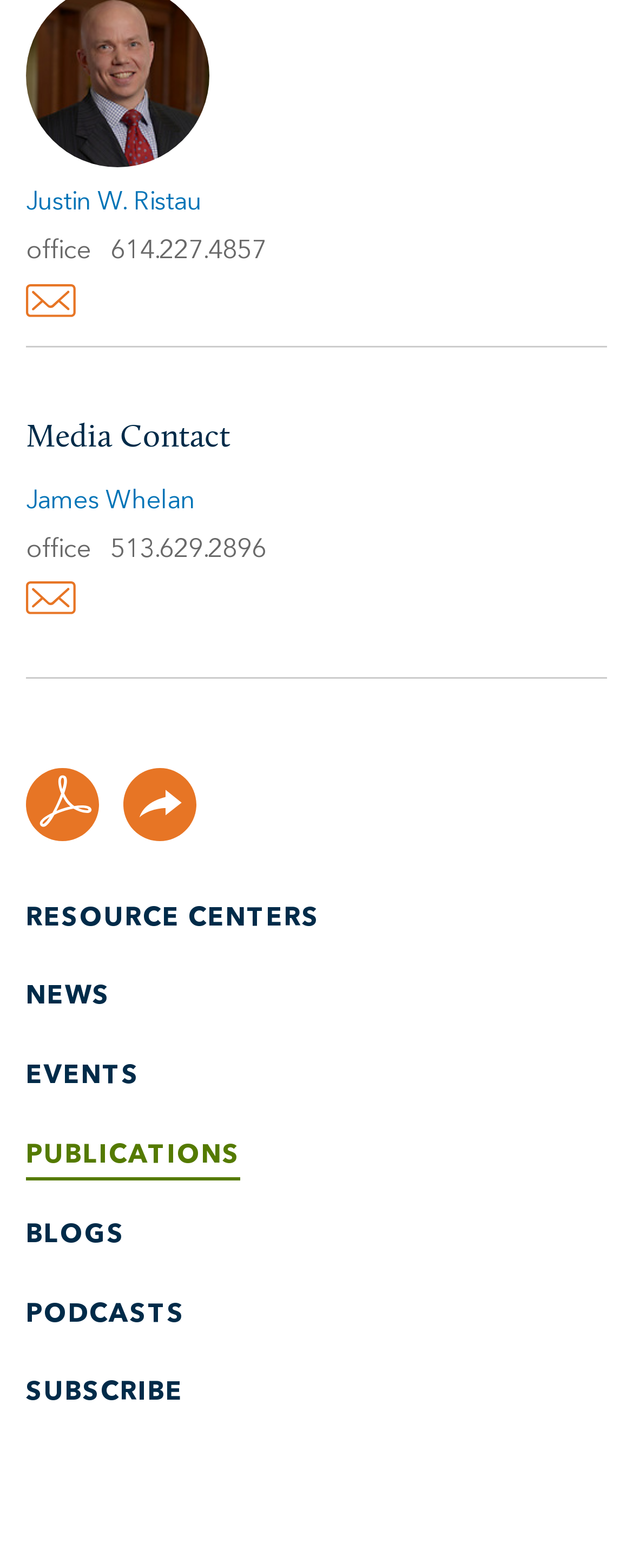Please analyze the image and provide a thorough answer to the question:
What is the purpose of the 'Share' button?

The 'Share' button is located in the navigation section, and it has an image with the same description. This suggests that the button is intended to allow users to share content, possibly on social media or via email.